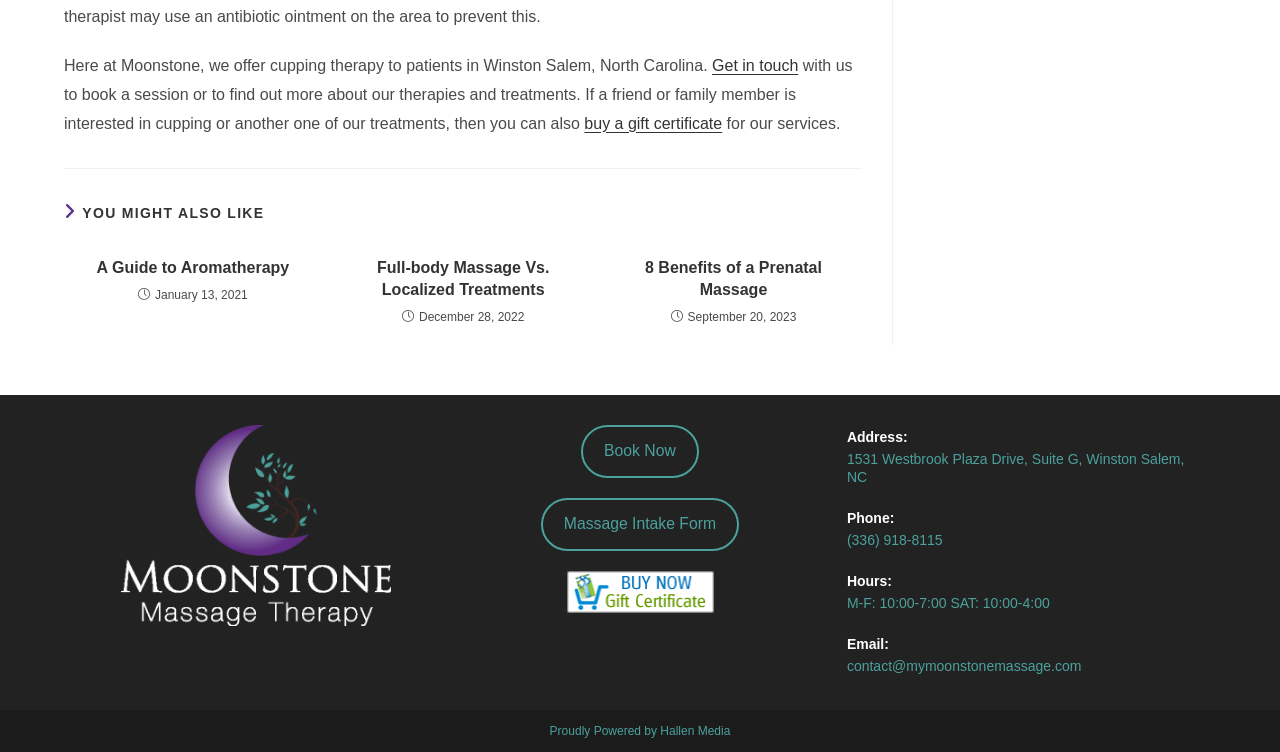Can you provide the bounding box coordinates for the element that should be clicked to implement the instruction: "Read the article about aromatherapy"?

[0.059, 0.341, 0.242, 0.371]